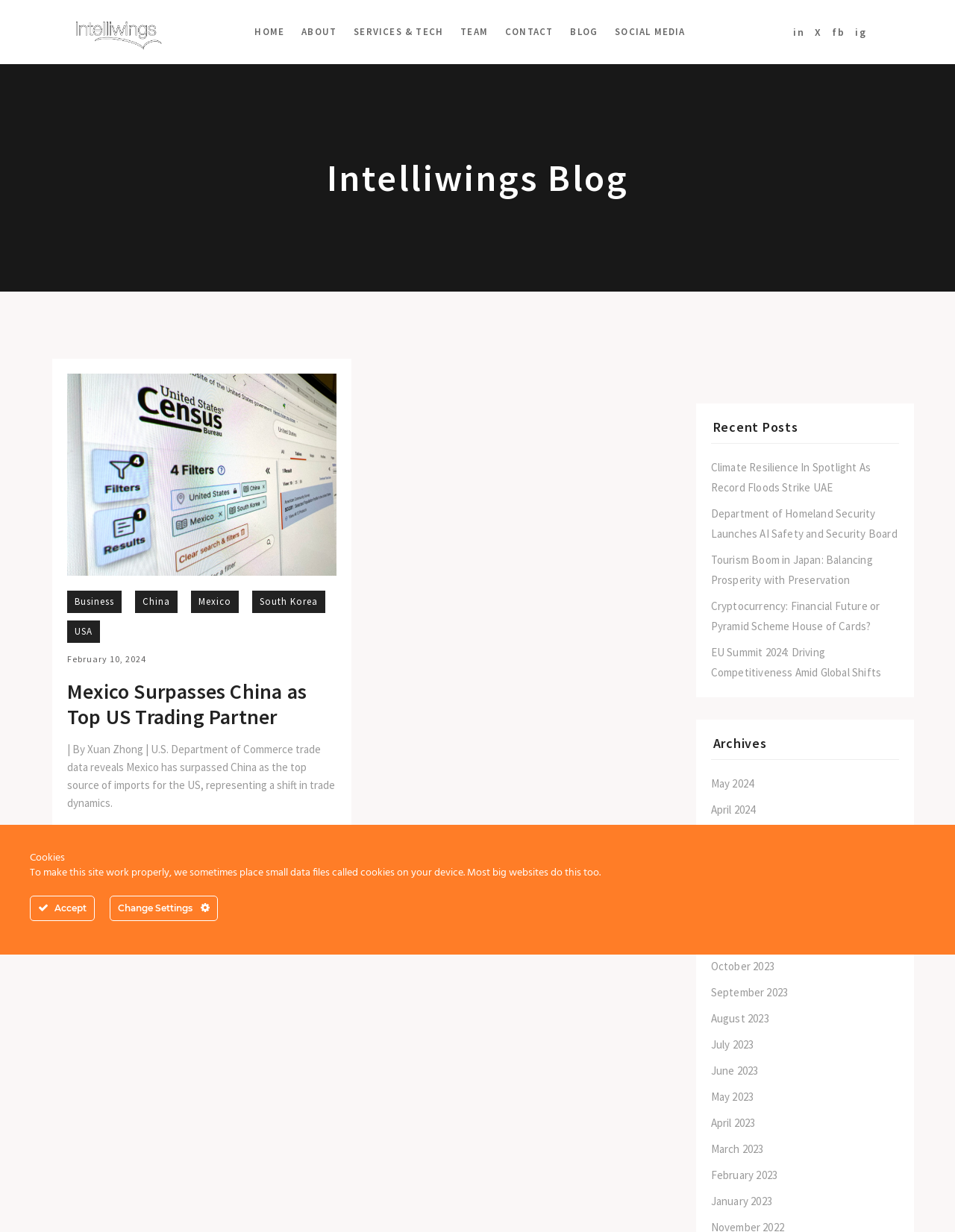Given the webpage screenshot, identify the bounding box of the UI element that matches this description: "parent_node: Email * aria-describedby="email-notes" name="email"".

None